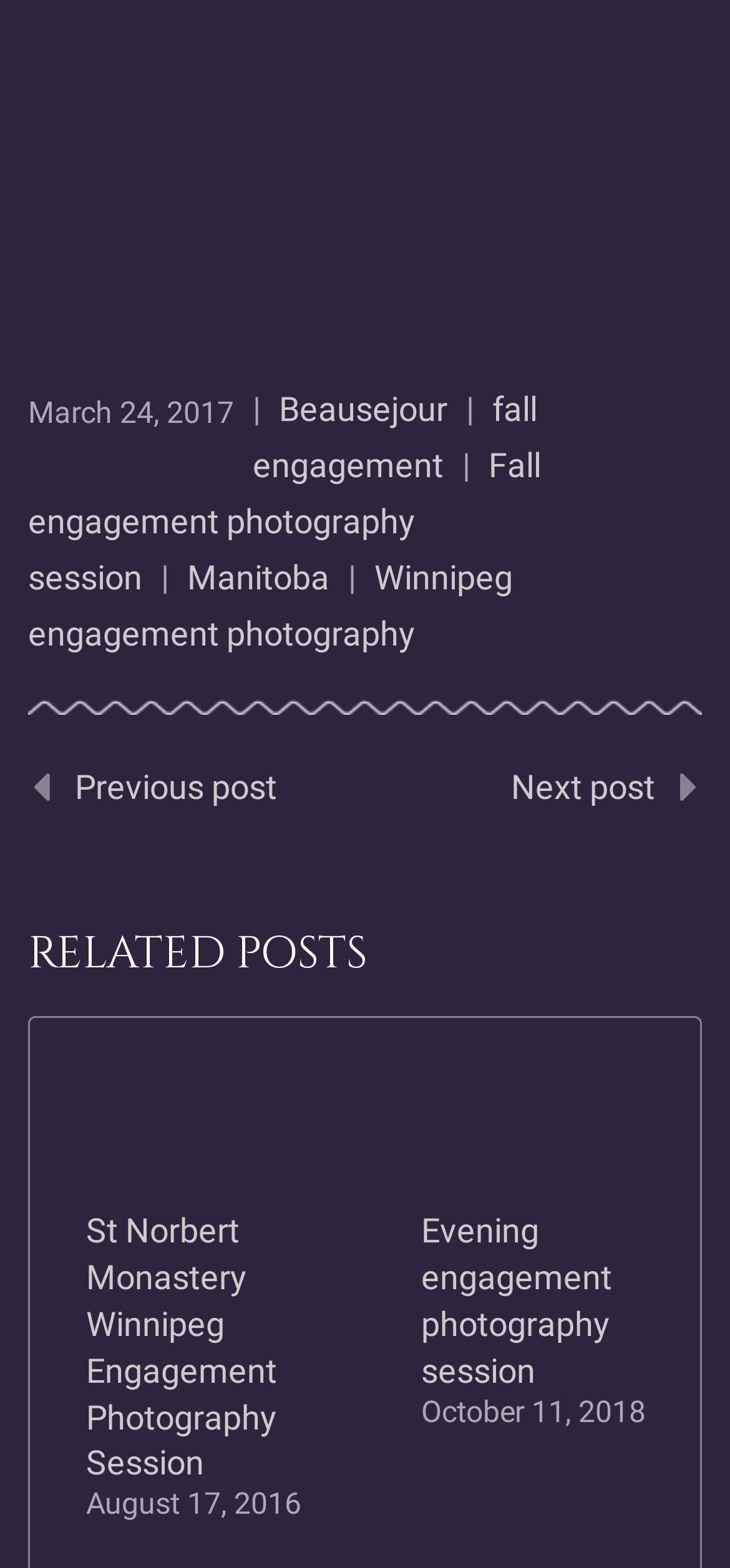With reference to the screenshot, provide a detailed response to the question below:
What is the date of the third related post?

The date of the third related post can be found at the bottom of the webpage, where it says 'October 11, 2018' in a static text element.